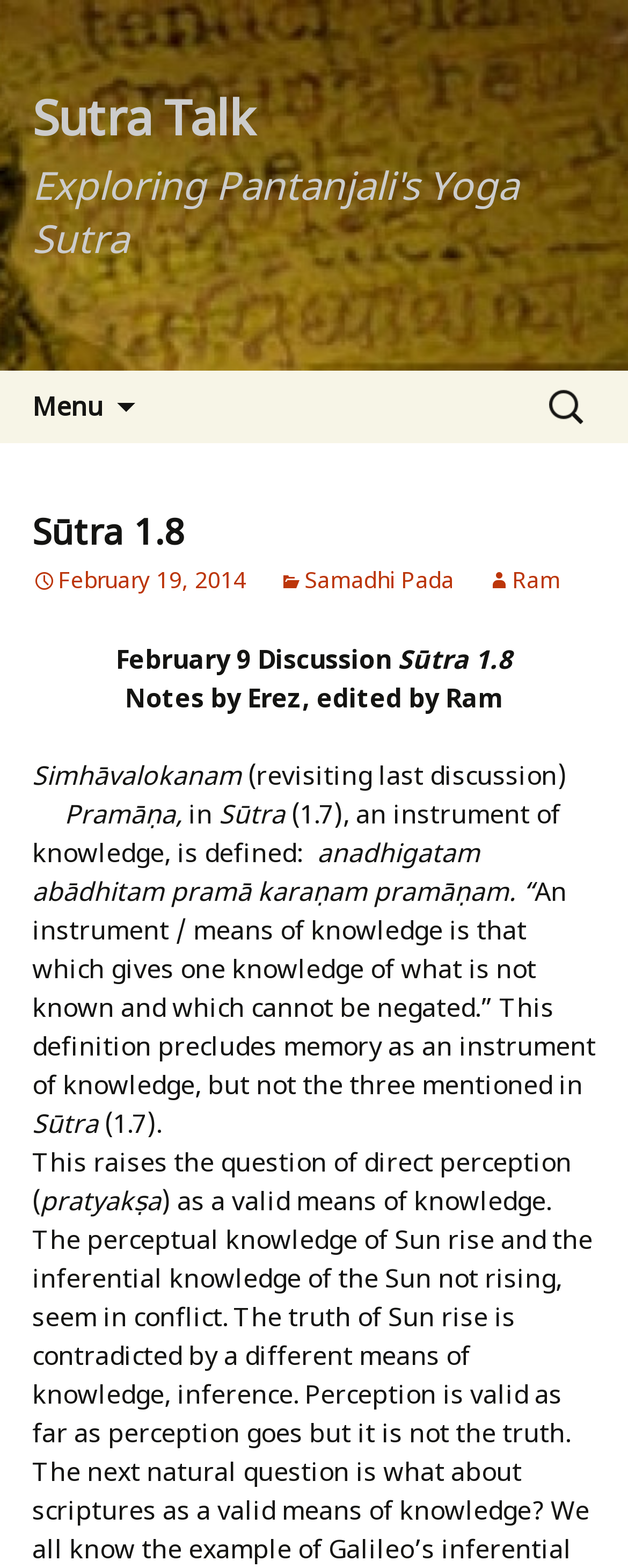Articulate a detailed summary of the webpage's content and design.

The webpage is about Sūtra 1.8, a discussion on Pantanjali's Yoga Sutra. At the top, there is a header section with a link to "Sutra Talk Exploring Pantanjali's Yoga Sutra" and two headings, "Sutra Talk" and "Exploring Pantanjali's Yoga Sutra". Below this, there is a menu icon and a "Skip to content" link.

On the right side, there is a search bar with a label "Search for:". Below the header section, there is a main content area with a heading "Sūtra 1.8" and a date "February 19, 2014". There are three links below the heading: "Samadhi Pada", "Ram", and a calendar icon with a date.

The main content area is divided into several sections. The first section has a heading "February 9 Discussion" and discusses Sūtra 1.8 with notes by Erez, edited by R. The text explains the concept of Pramāṇa, an instrument of knowledge, and its definition. There are several paragraphs of text that discuss the concept in detail, including quotes from the Sūtra.

The text is organized into several sections, with headings and subheadings that break up the content. There are no images on the page, but there are several links to other sections or discussions. The overall layout is focused on presenting the content in a clear and readable manner.